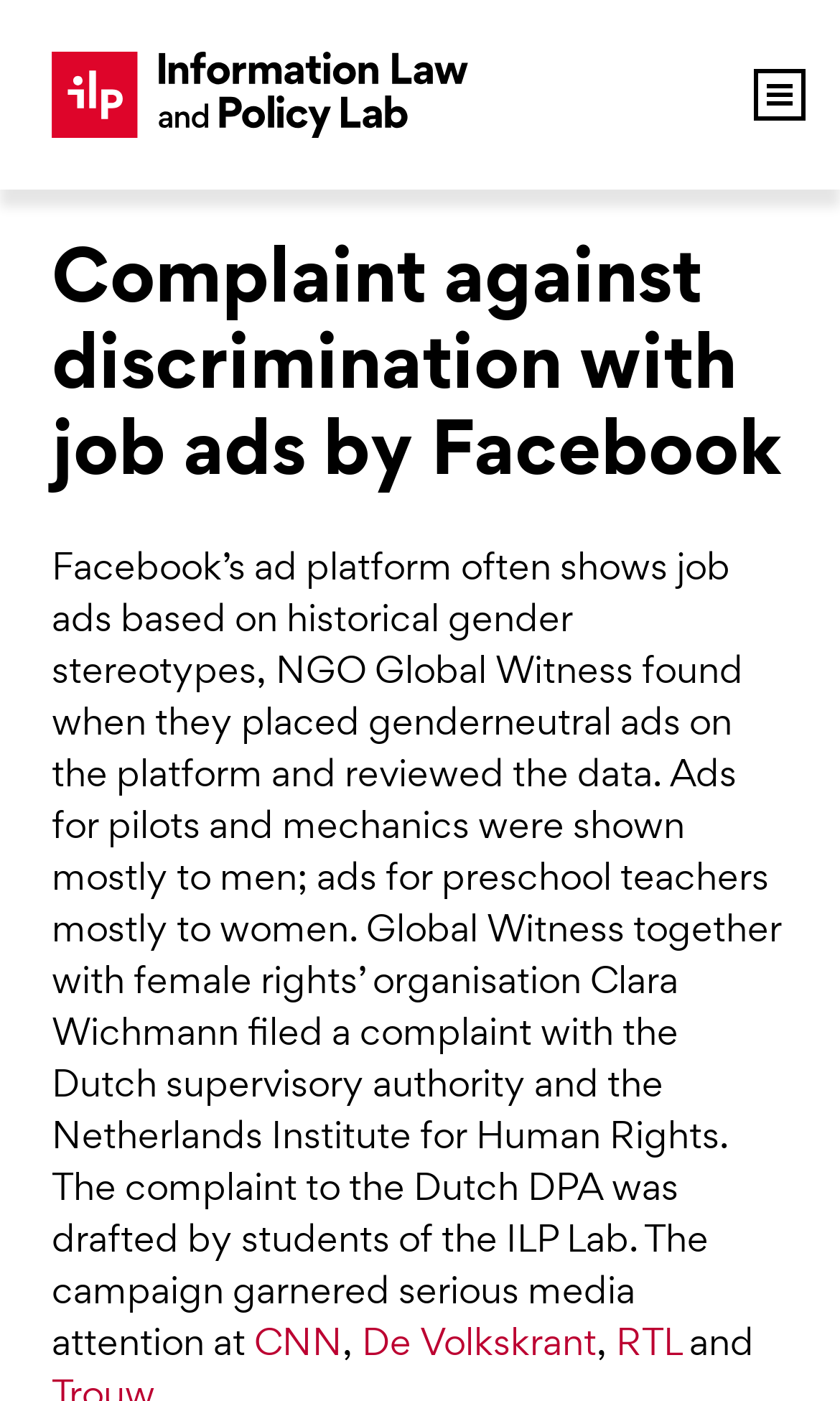What is the issue with Facebook's ad platform?
Refer to the image and respond with a one-word or short-phrase answer.

Showing job ads based on gender stereotypes